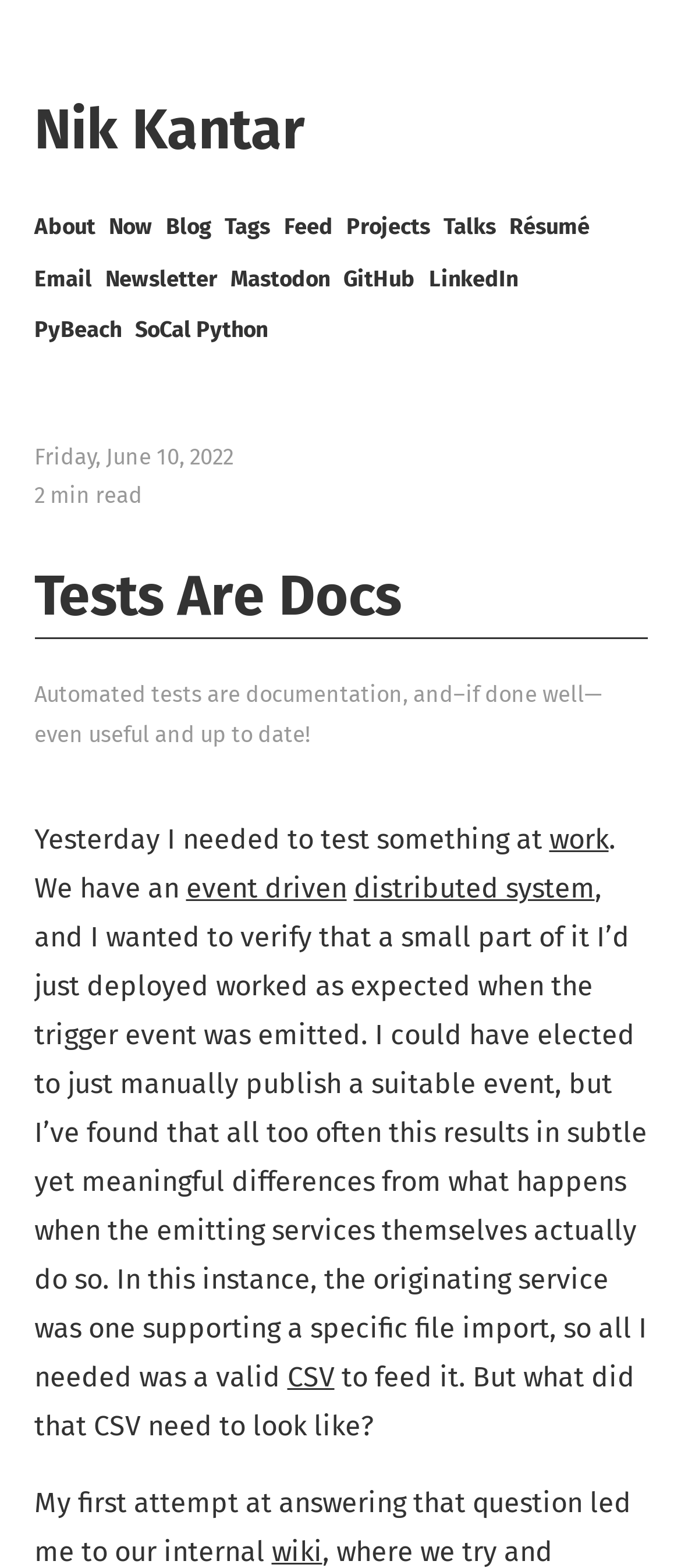Locate the bounding box coordinates of the segment that needs to be clicked to meet this instruction: "read about the blog".

[0.244, 0.136, 0.31, 0.153]